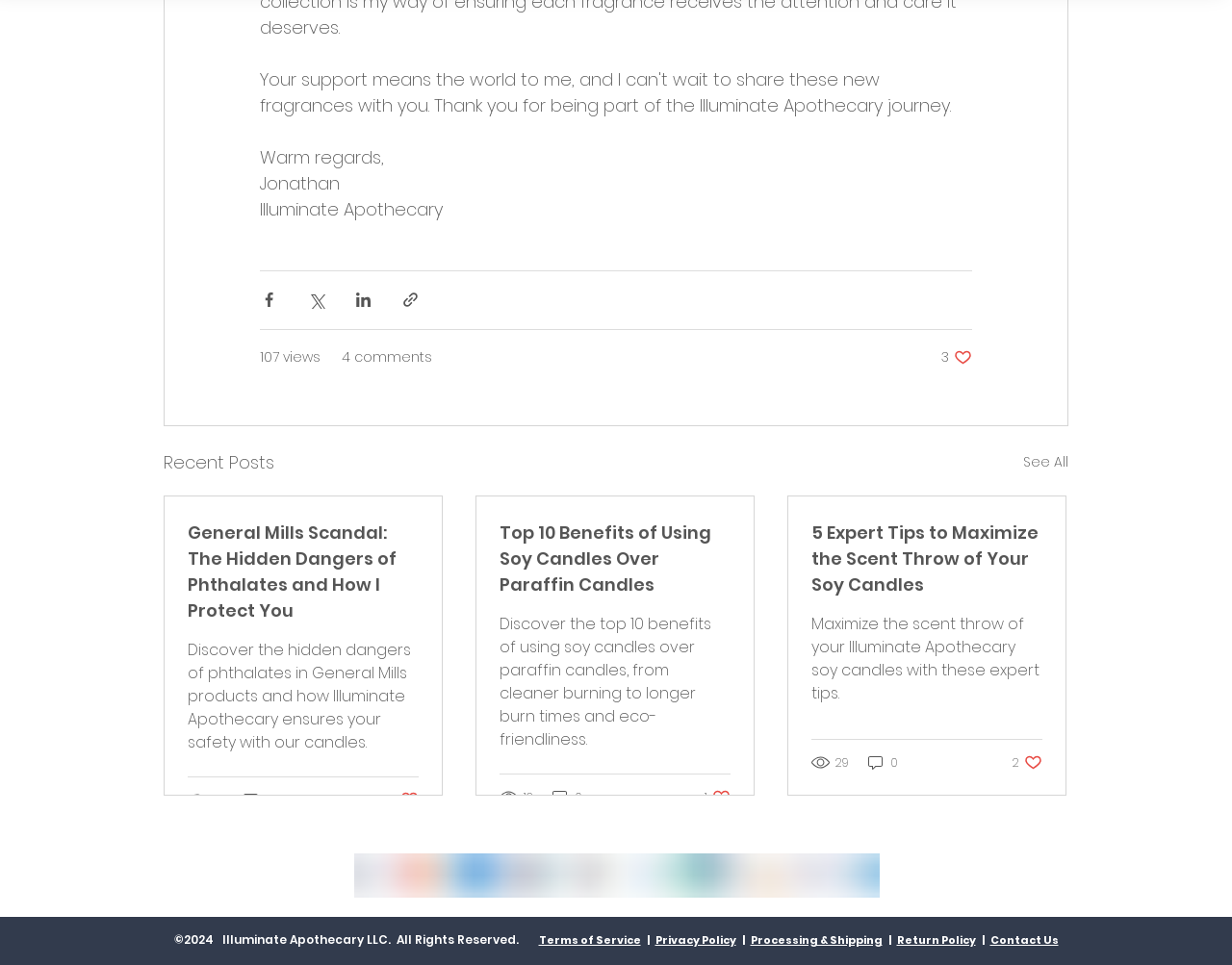Specify the bounding box coordinates of the region I need to click to perform the following instruction: "See All". The coordinates must be four float numbers in the range of 0 to 1, i.e., [left, top, right, bottom].

[0.83, 0.464, 0.867, 0.493]